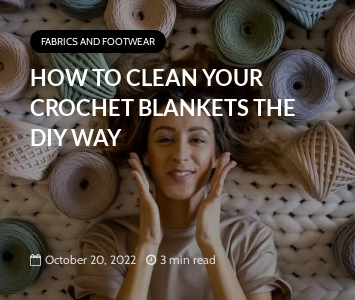Please examine the image and answer the question with a detailed explanation:
How long does it take to read the article?

The caption provides information about the reading time of the article, stating that it can be read in approximately three minutes.